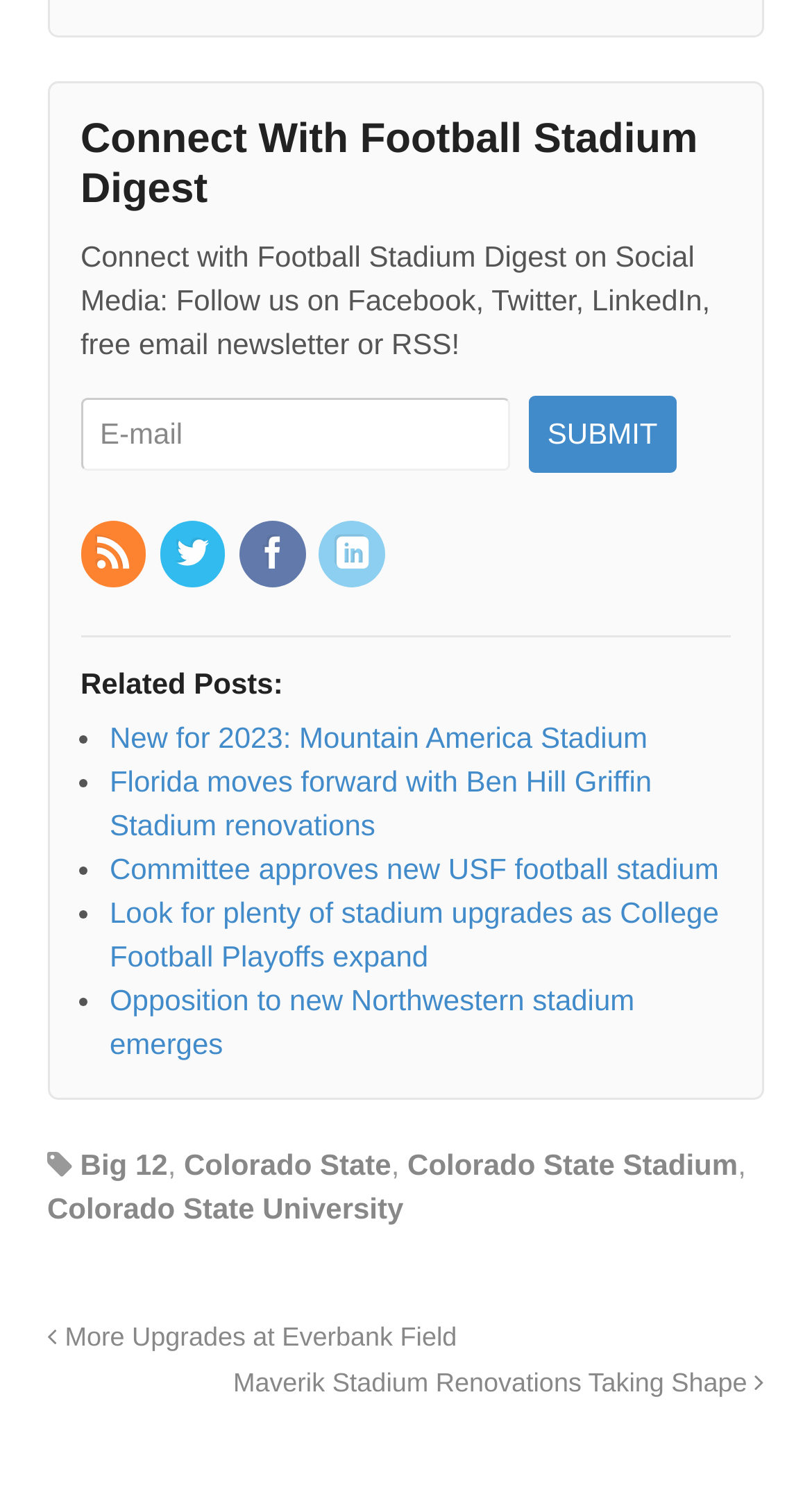Please predict the bounding box coordinates of the element's region where a click is necessary to complete the following instruction: "Follow Football Stadium Digest on Facebook". The coordinates should be represented by four float numbers between 0 and 1, i.e., [left, top, right, bottom].

[0.099, 0.362, 0.187, 0.384]